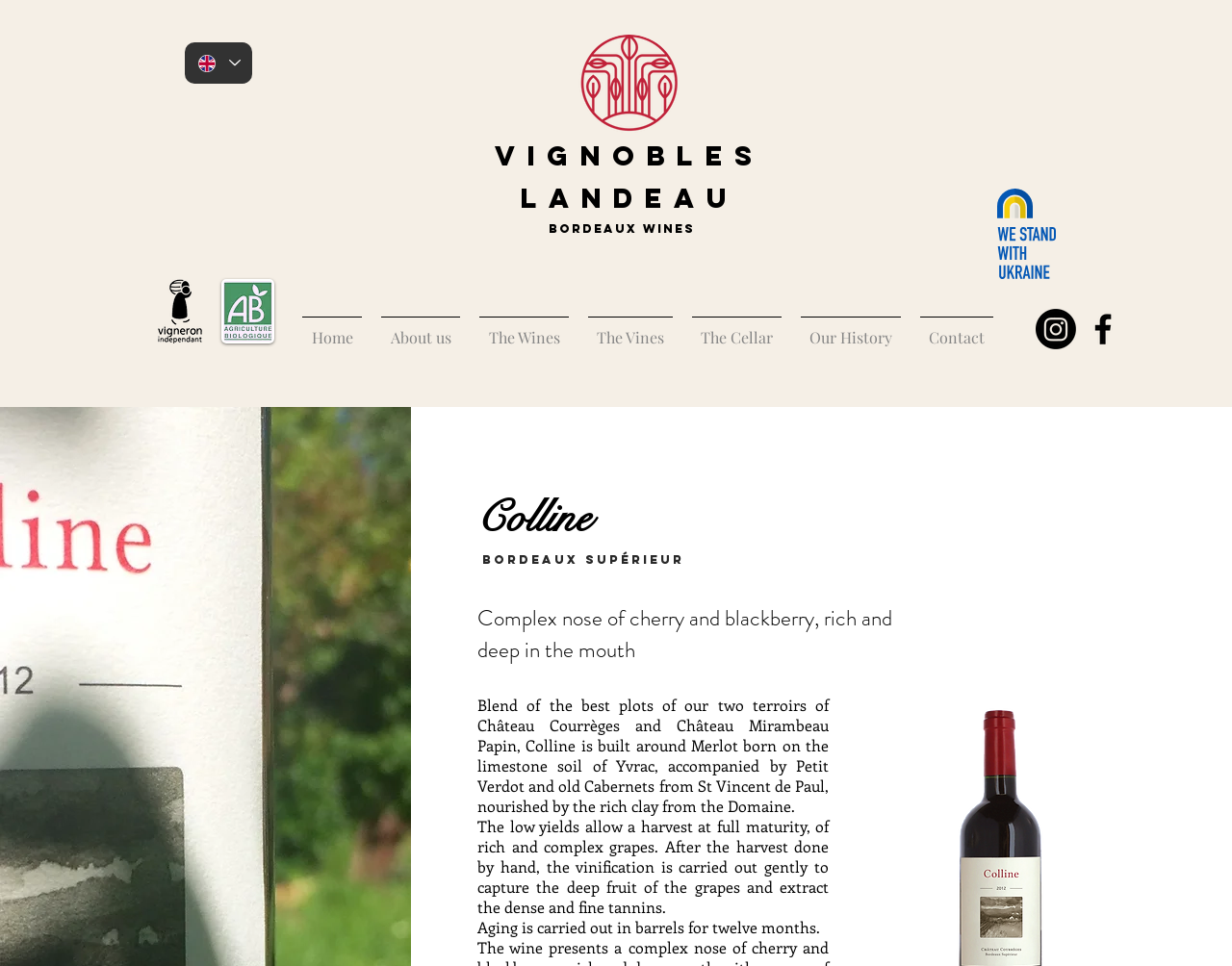Describe the webpage meticulously, covering all significant aspects.

The webpage appears to be the official website of Colline, a winery or vineyard. At the top left corner, there is a language selector combobox with English selected. Next to it, there is an image of a vintner. Below these elements, there are two links, "Agriculture Biologique" and "Vignobles", both accompanied by images. 

On the right side of the page, there is a large image of "vignobles landeau". Below this image, there are three headings: "Vignobles", "LANDEAU", and "BORDEAUX wines". 

In the middle of the page, there is a navigation menu labeled "Site" with links to "Home", "About us", "The Wines", "The Vines", "The Cellar", "Our History", and "Contact". 

On the right side of the page, near the bottom, there is a social bar with links to Instagram and Facebook, each accompanied by an image. 

Below the navigation menu, there is a section with a heading "Colline" and a subheading "BORDEAUX SUPÉRIEUR". This section contains three paragraphs of text describing the wine, including its nose, blend, and vinification process.